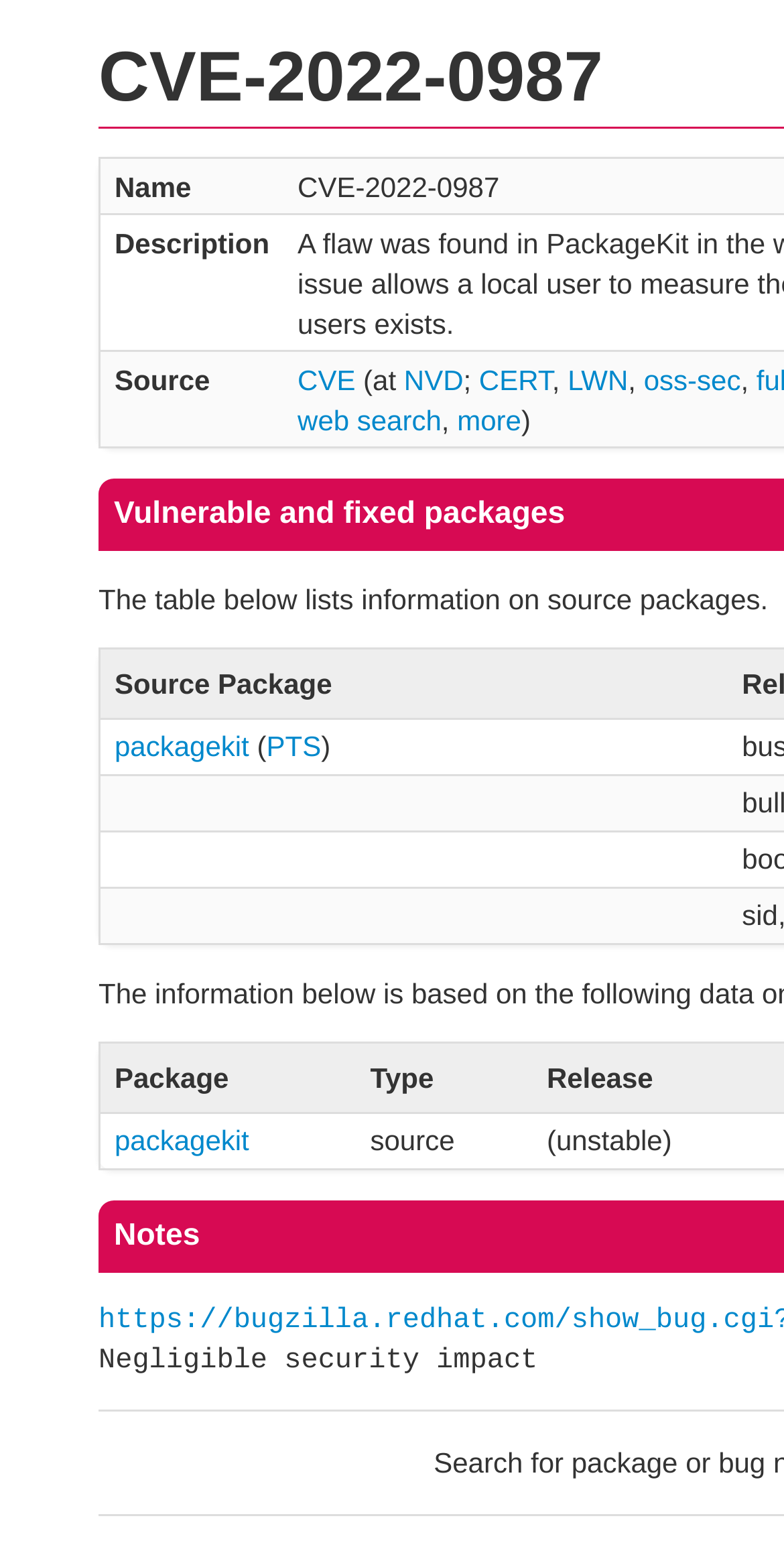Locate the bounding box coordinates of the clickable region to complete the following instruction: "click on CVE link."

[0.38, 0.233, 0.453, 0.254]